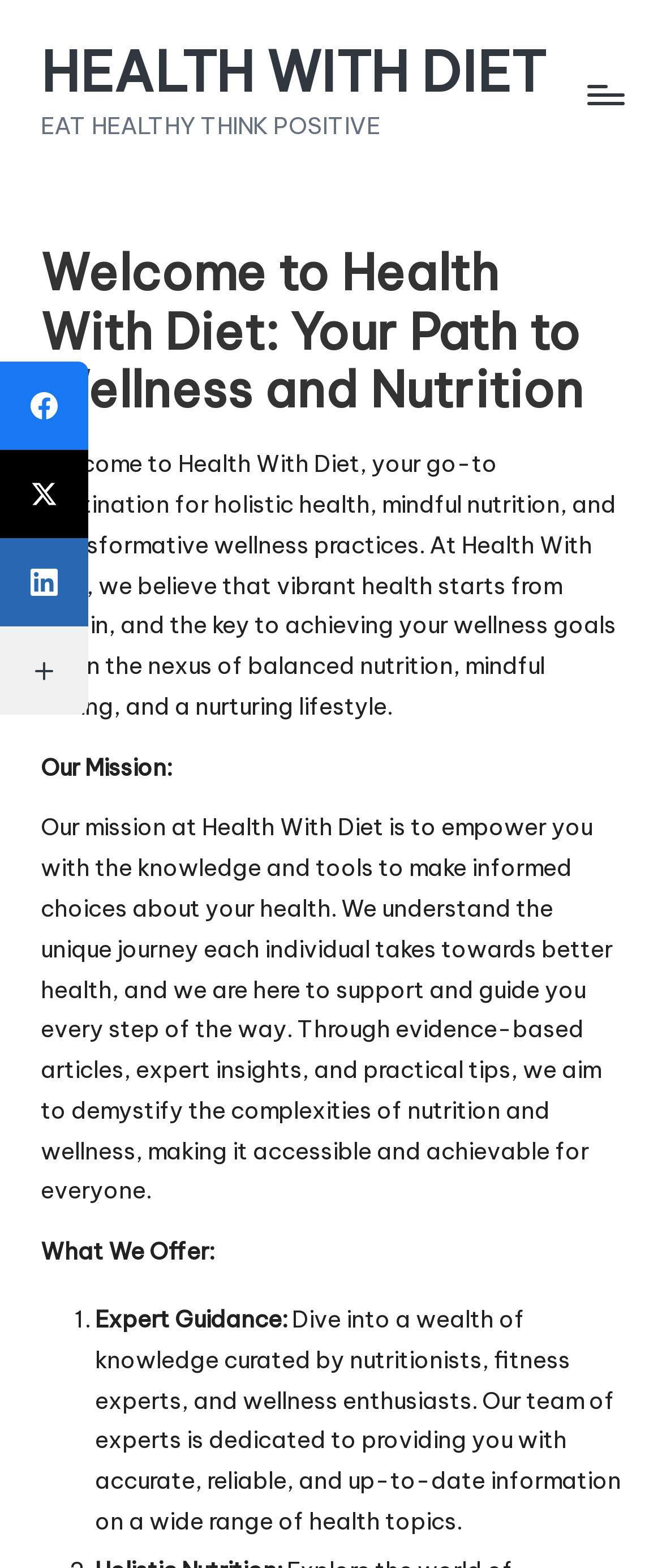Using the details in the image, give a detailed response to the question below:
What is the name of the website?

The name of the website can be found in the heading element at the top of the page, which reads 'HEALTH WITH DIET'. This is also confirmed by the link element with the same text.